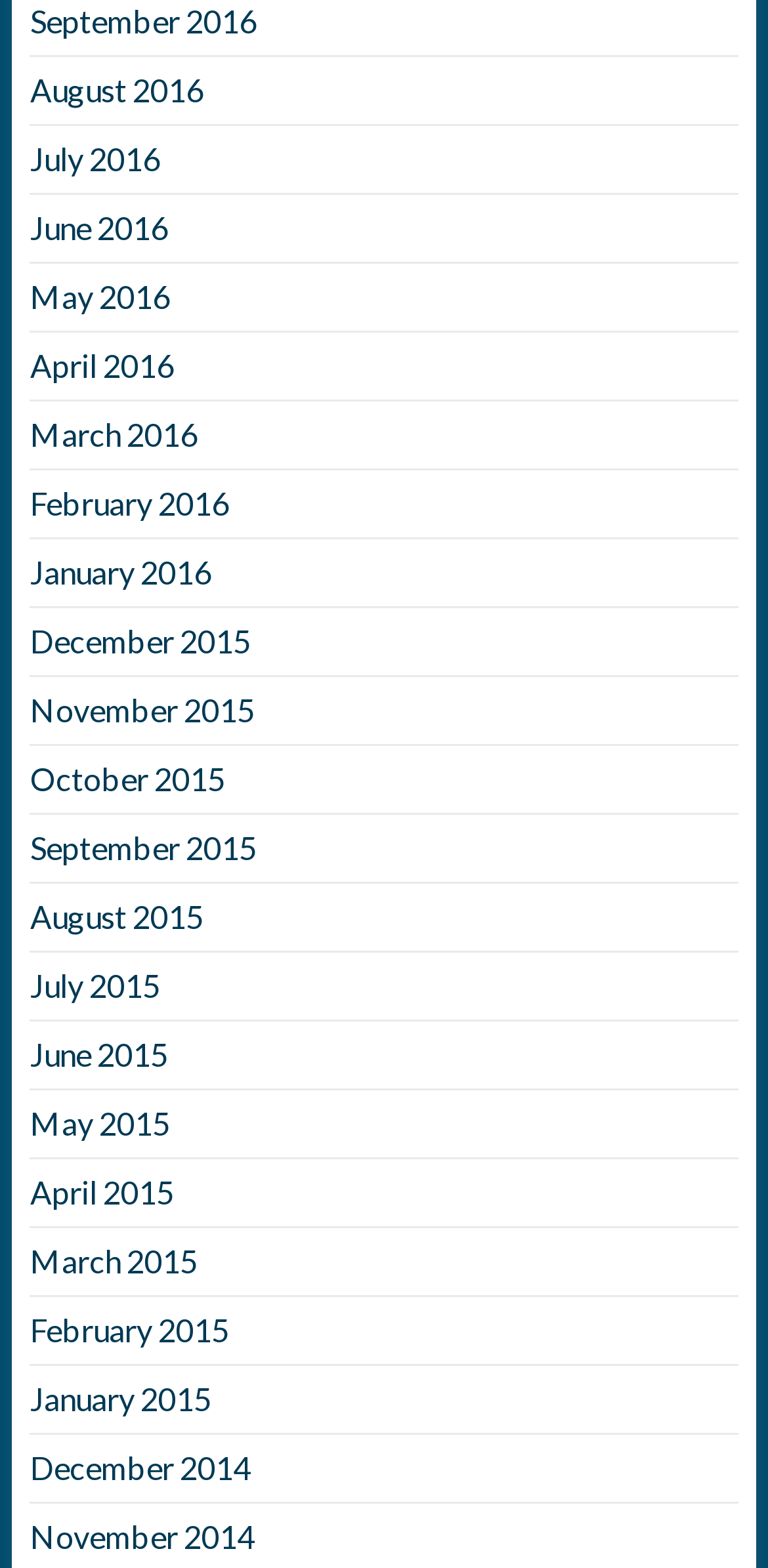How many years are represented in the month listings?
Please provide a single word or phrase as the answer based on the screenshot.

3